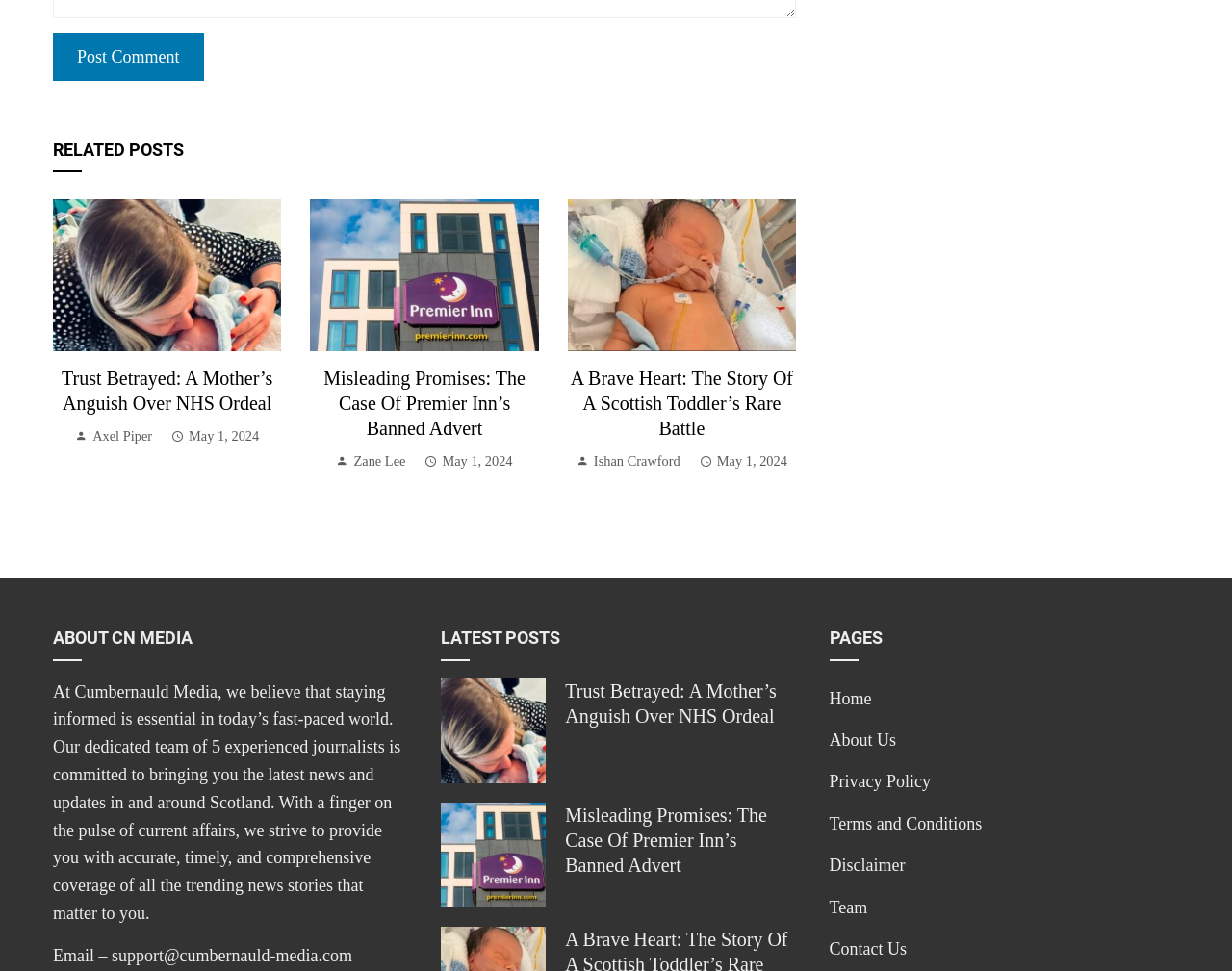Locate the bounding box coordinates of the element that should be clicked to fulfill the instruction: "read about trust betrayed".

[0.043, 0.272, 0.228, 0.292]